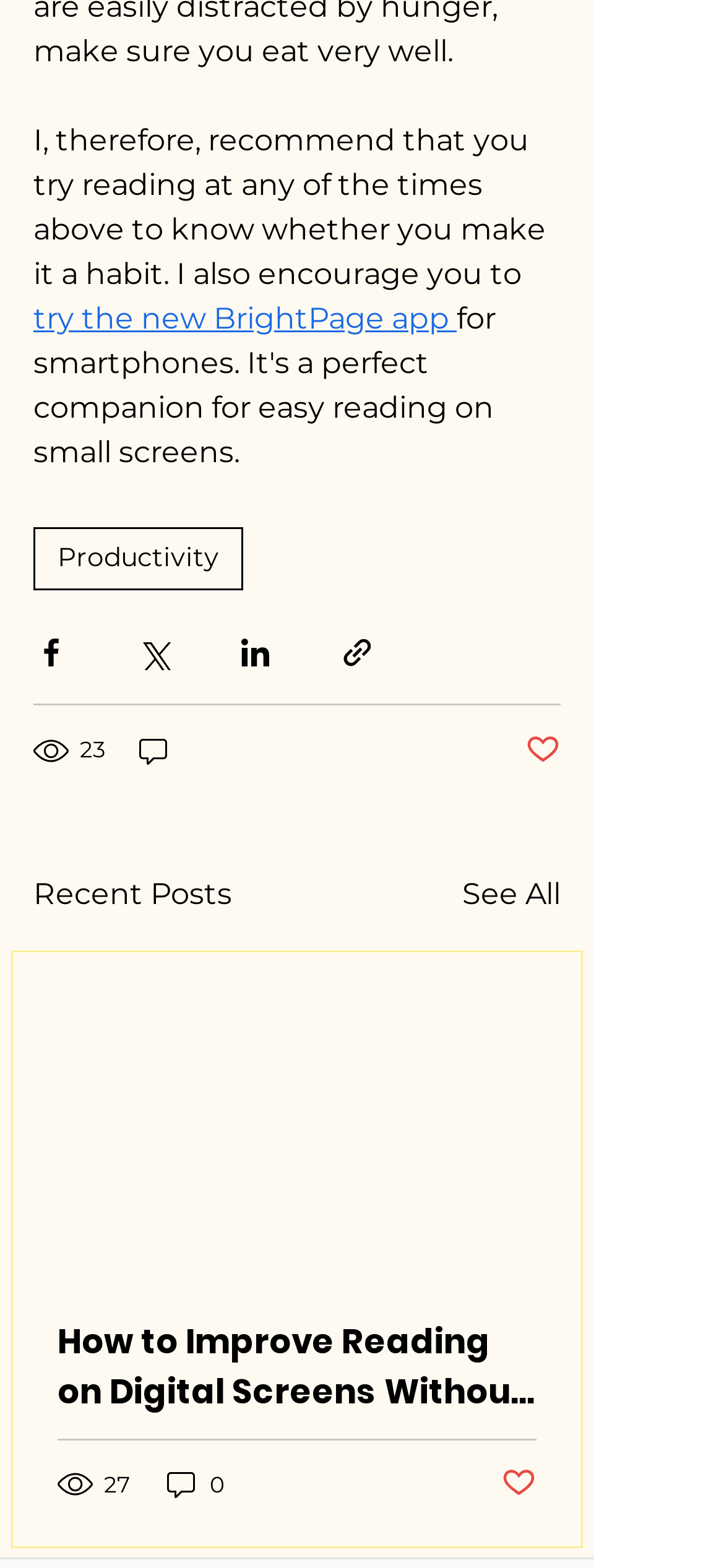What is the purpose of the buttons below the articles?
Could you please answer the question thoroughly and with as much detail as possible?

The buttons below the articles have icons and text indicating that they are for sharing the article on various social media platforms or liking the post.